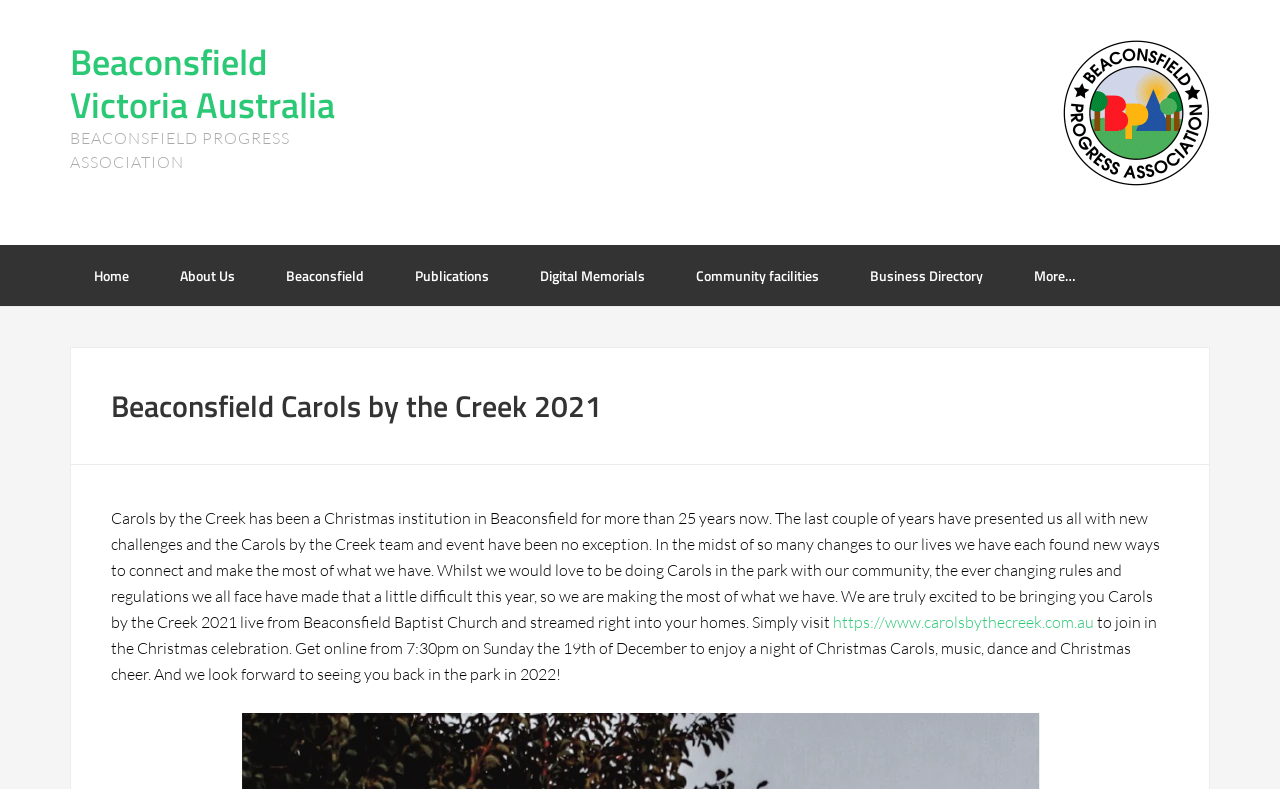Locate the bounding box coordinates of the element that needs to be clicked to carry out the instruction: "Learn about Beaconsfield Carols by the Creek 2021". The coordinates should be given as four float numbers ranging from 0 to 1, i.e., [left, top, right, bottom].

[0.087, 0.492, 0.913, 0.537]